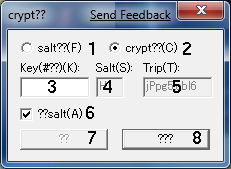What is the purpose of the 'Send Feedback' button?
Give a detailed and exhaustive answer to the question.

The 'Send Feedback' button is located at the top right of the interface, and its purpose is to allow users to submit feedback or requests related to the dialog's functionality, which can be useful for improving the user experience or reporting issues.